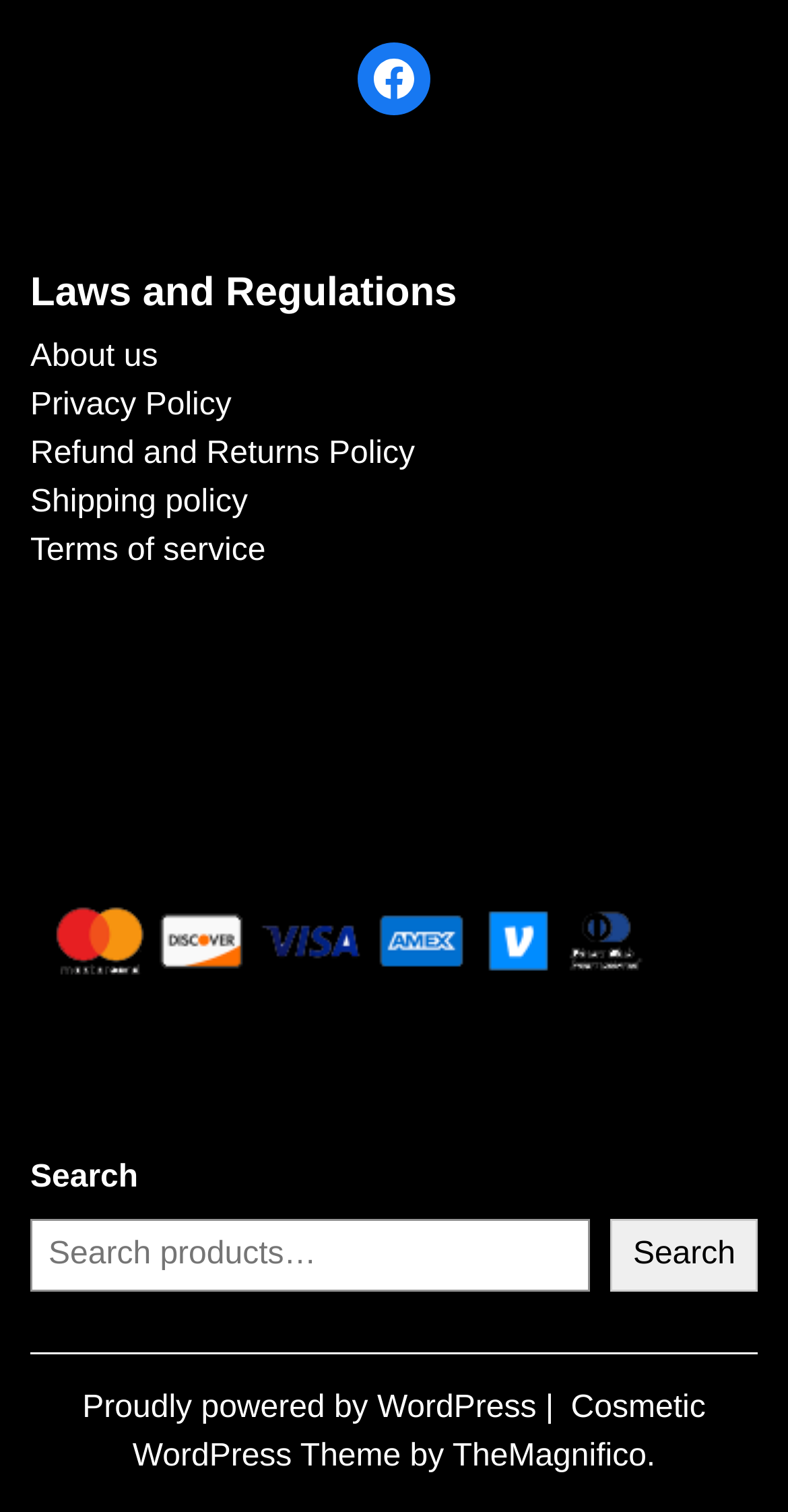Please provide a detailed answer to the question below based on the screenshot: 
What is the text on the search button?

In the search section, I found a button with the text 'Search' and a bounding box of [0.775, 0.806, 0.962, 0.854].